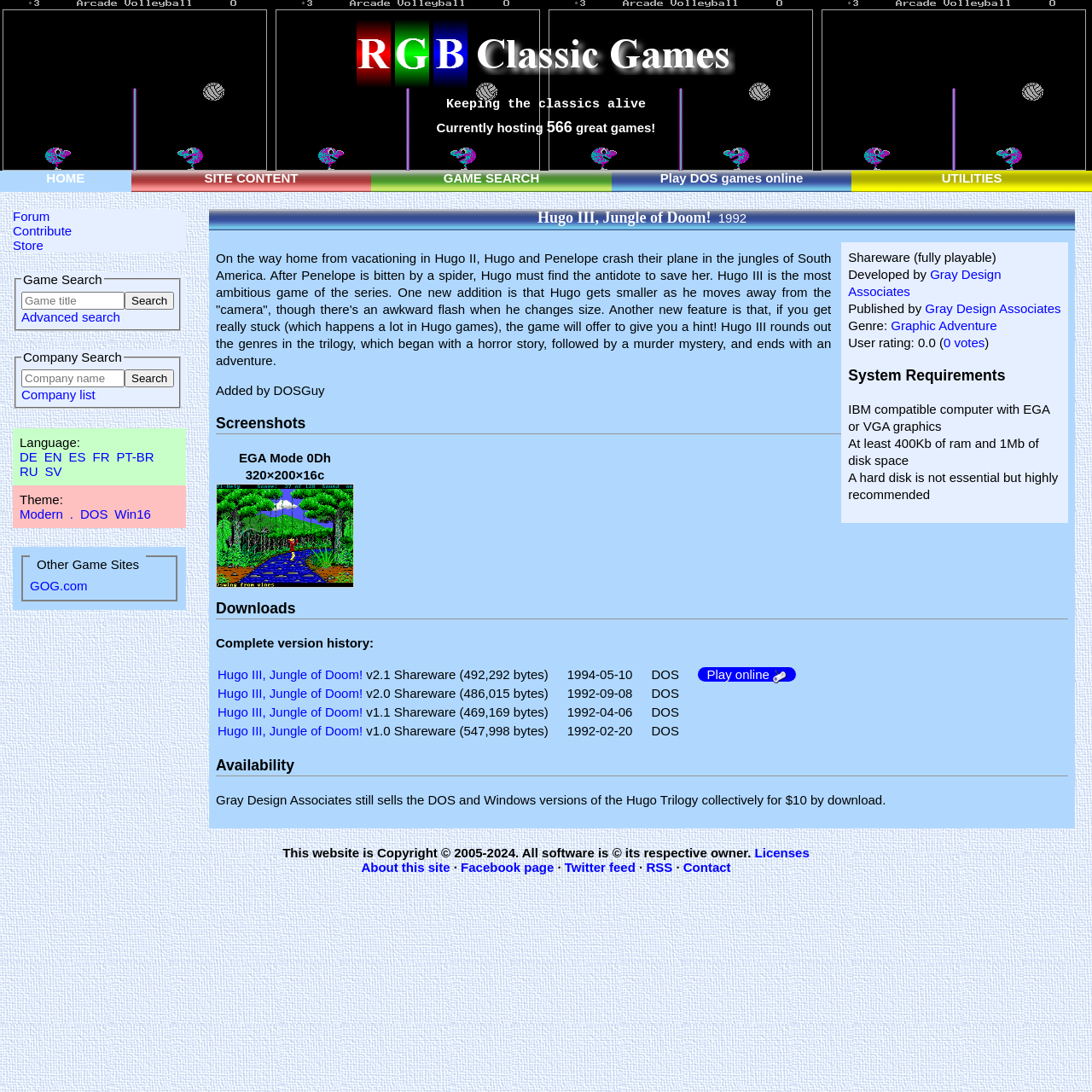Please specify the bounding box coordinates of the clickable region necessary for completing the following instruction: "Search for a company". The coordinates must consist of four float numbers between 0 and 1, i.e., [left, top, right, bottom].

[0.02, 0.338, 0.114, 0.355]